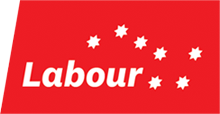What is written in white text on the Labour Party logo?
Using the visual information from the image, give a one-word or short-phrase answer.

Labour